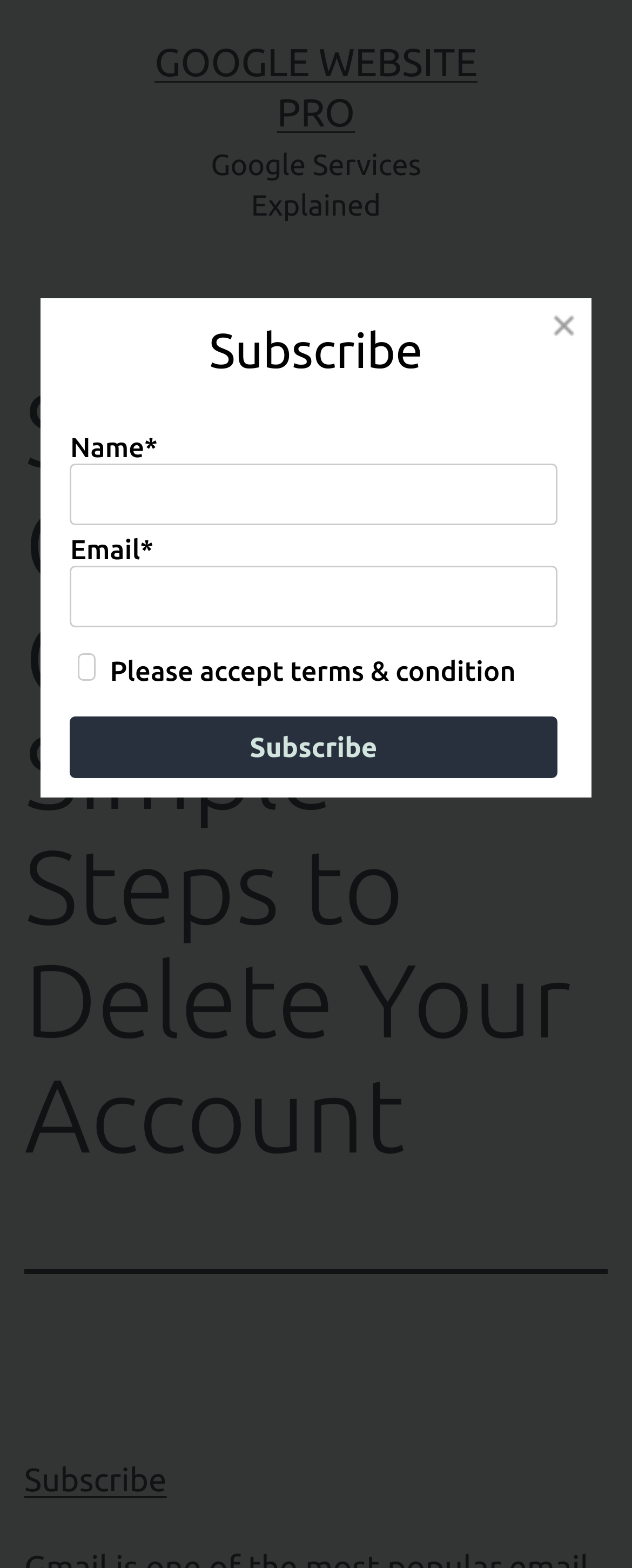Using the information in the image, give a comprehensive answer to the question: 
What is the action of the button at the bottom of the subscribe form?

The button at the bottom of the subscribe form is labeled 'Subscribe', which suggests that clicking on it will submit the form and allow the user to subscribe to receive updates or newsletters from the website.